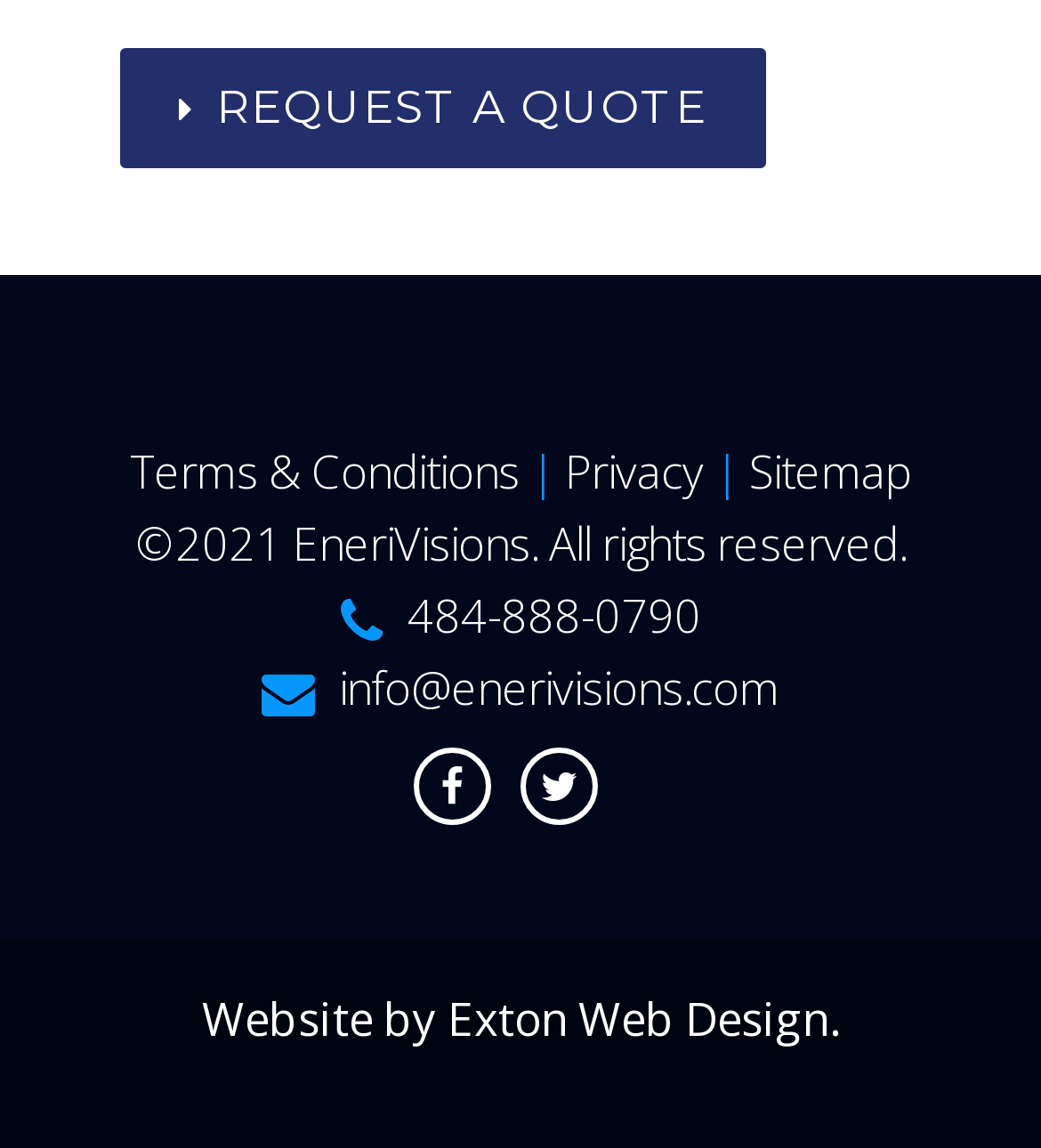Please give a short response to the question using one word or a phrase:
What is the name of the company that designed the website?

Exton Web Design